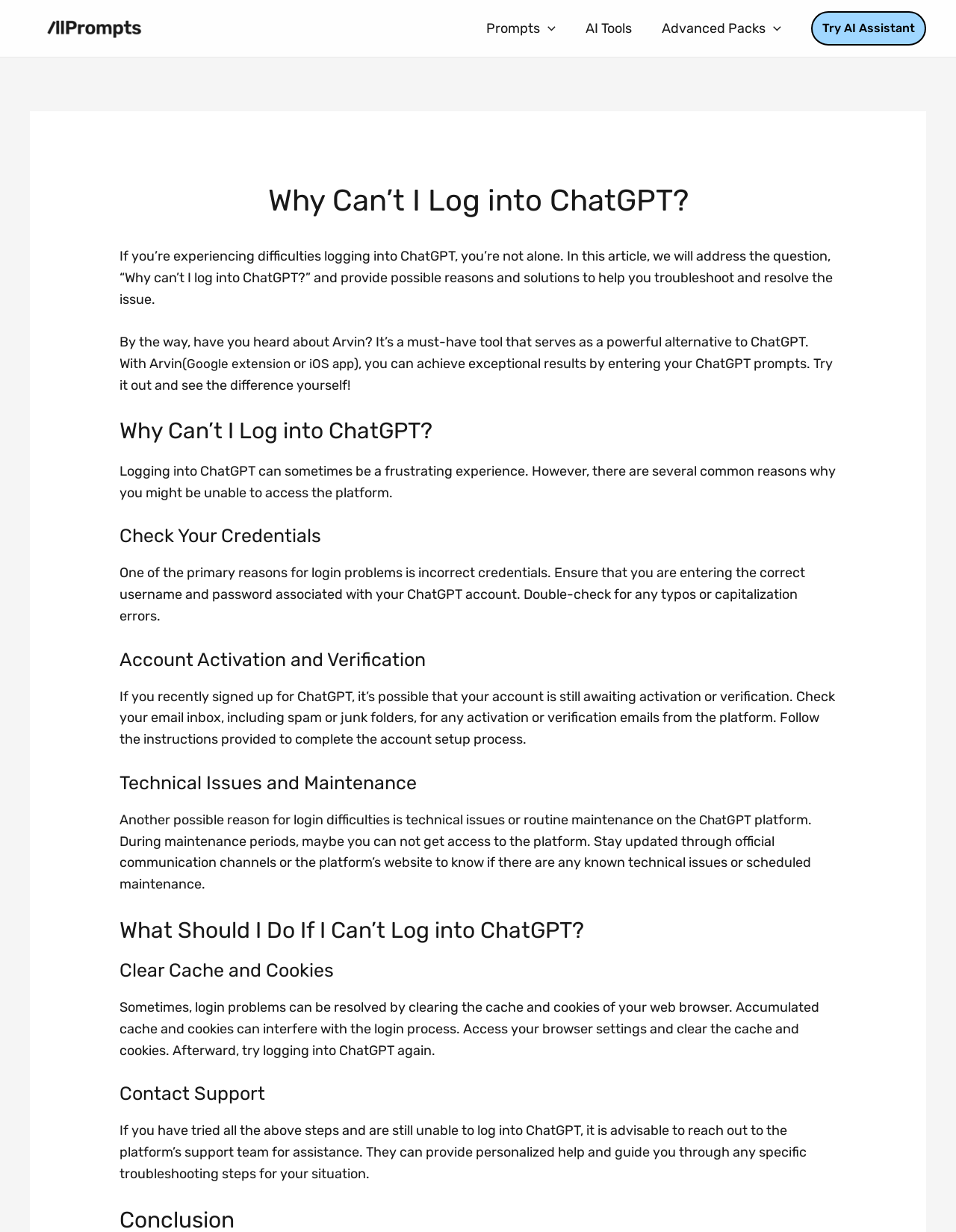Provide a comprehensive description of the webpage.

This webpage is about troubleshooting login issues with ChatGPT. At the top, there is a navigation menu with links to "Prompts Menu Toggle", "AI Tools", and "Advanced Packs Menu Toggle". Below the navigation menu, there is a prominent link to "Try AI Assistant" with a header that reads "Why Can’t I Log into ChatGPT?".

The main content of the webpage is divided into sections, each with a heading that addresses a specific reason for login problems. The sections include "Check Your Credentials", "Account Activation and Verification", "Technical Issues and Maintenance", "What Should I Do If I Can’t Log into ChatGPT?", "Clear Cache and Cookies", and "Contact Support". Each section provides a brief explanation and solution to the corresponding login issue.

There are also two links to "Google extension" and "iOS app" mentioned in the context of using Arvin, an alternative to ChatGPT. Additionally, there is a link to "ChatGPT" in the section about technical issues and maintenance.

The webpage has a total of 7 headings, 7 links, and 11 blocks of static text. There are also 4 images, including the "allPrompts" logo at the top and three menu toggle icons.